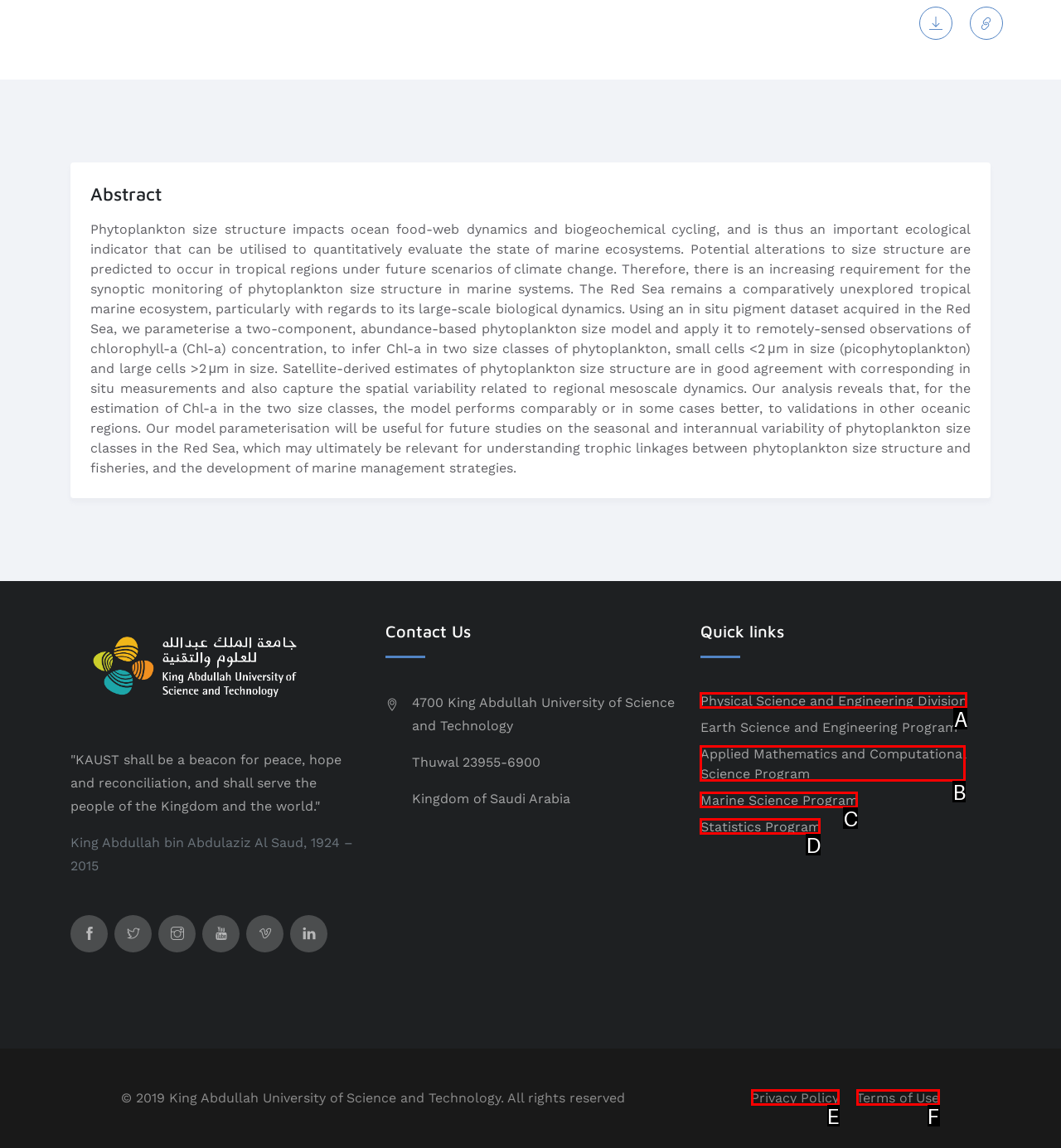Match the element description: Statistics Program to the correct HTML element. Answer with the letter of the selected option.

D